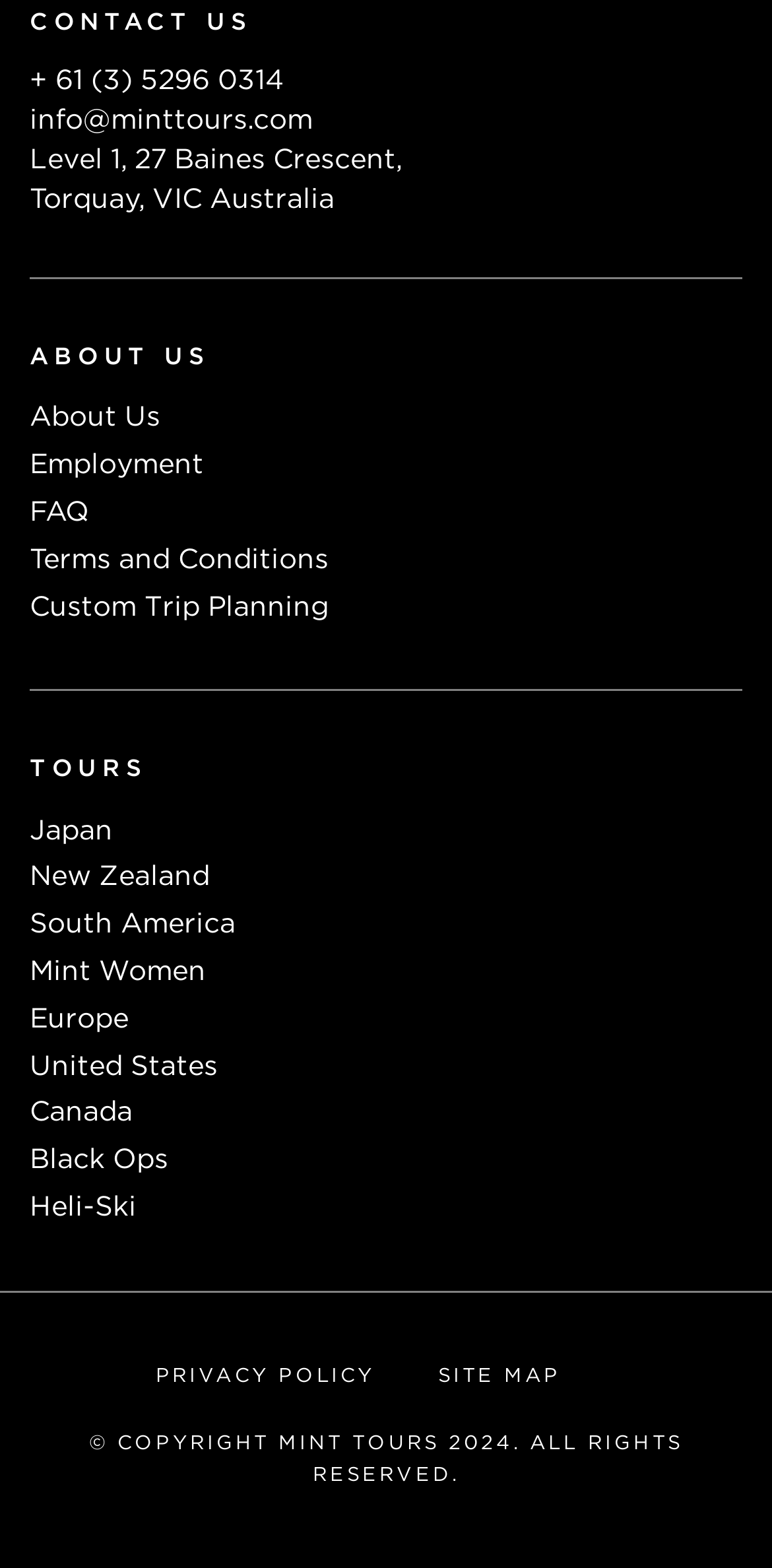Determine the bounding box coordinates of the element that should be clicked to execute the following command: "Click the 'Facebook' link".

None